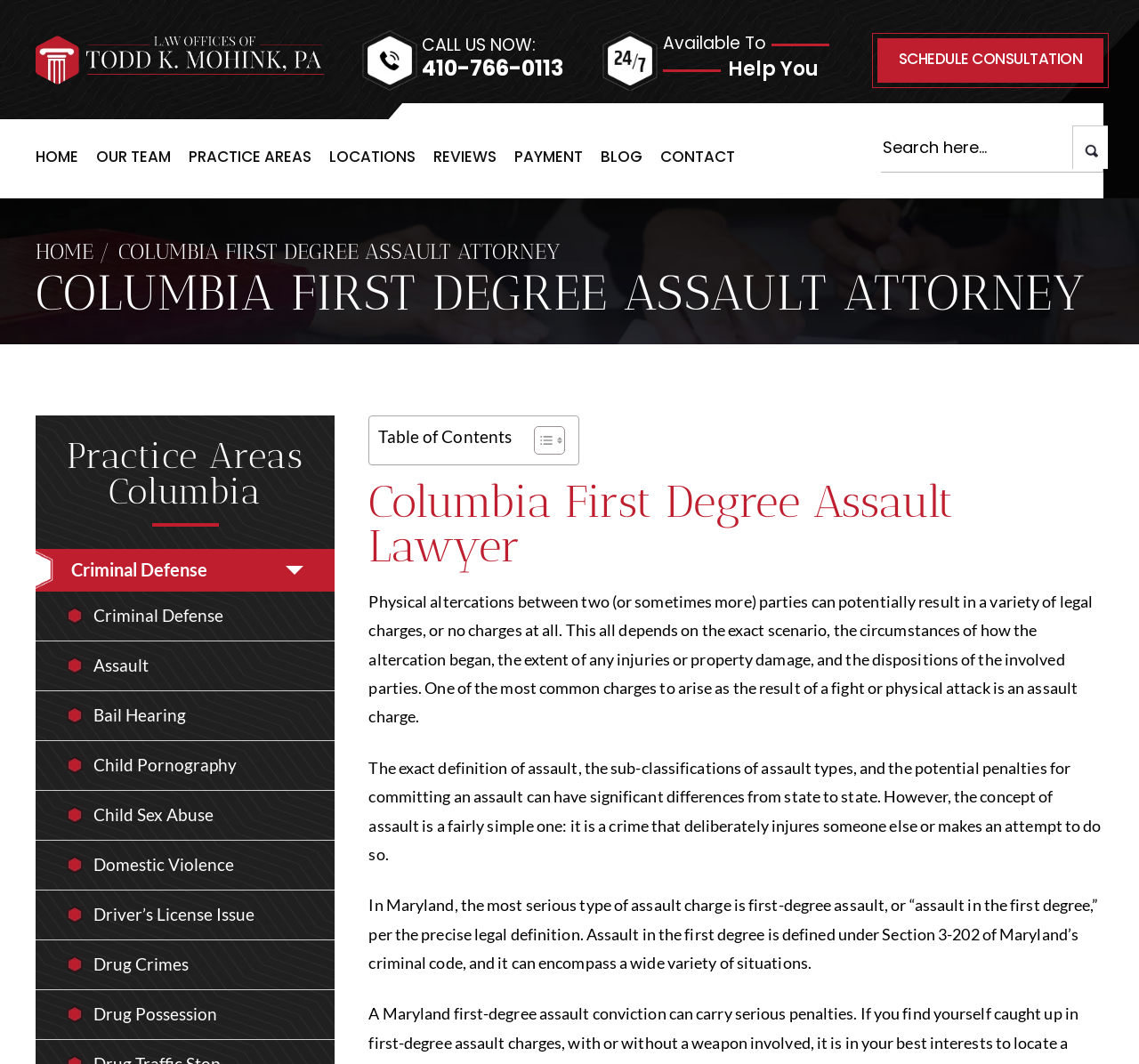Please find the bounding box coordinates of the section that needs to be clicked to achieve this instruction: "Go to the 'CONTACT' page".

[0.58, 0.141, 0.645, 0.158]